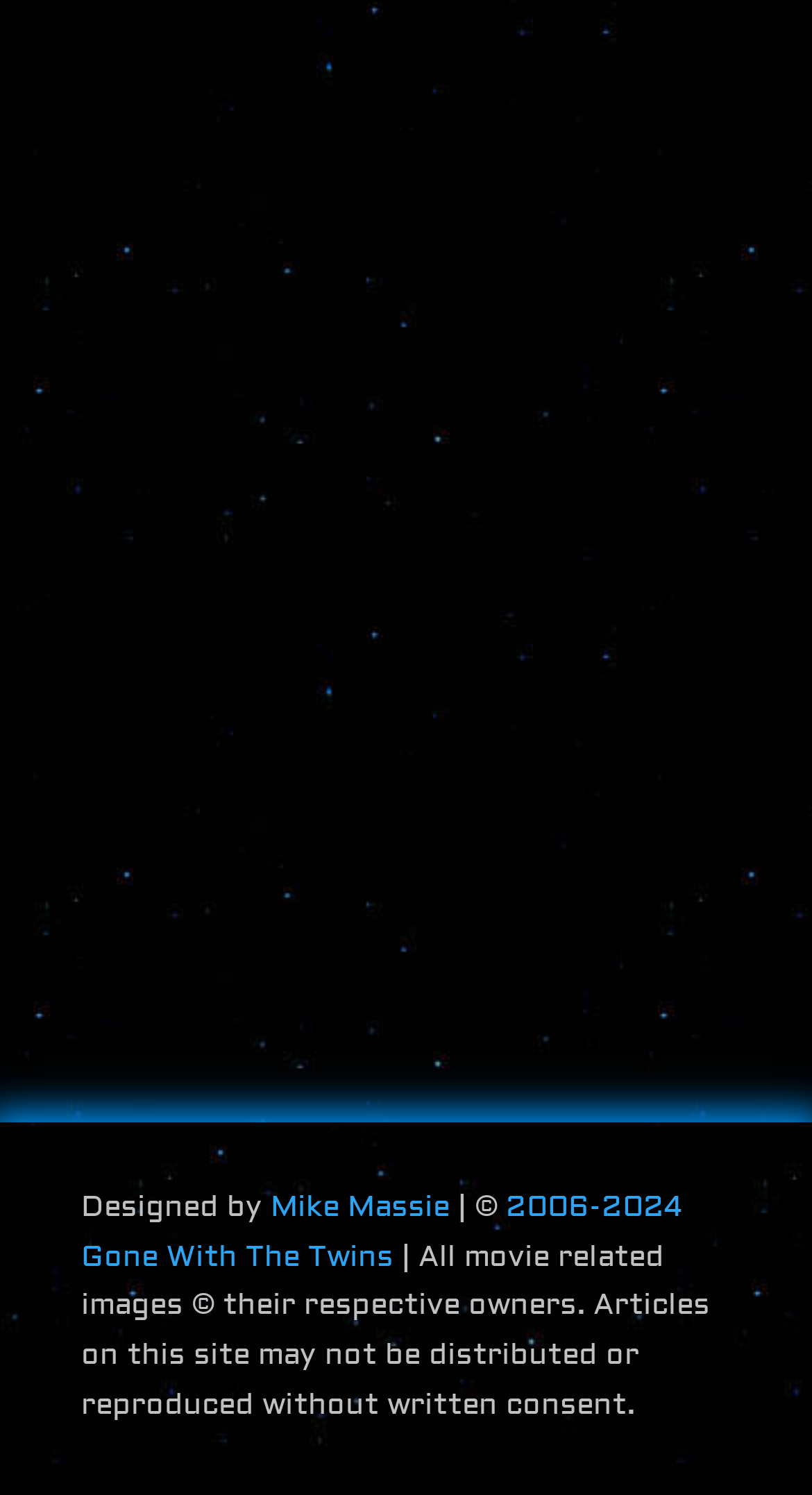Give a concise answer of one word or phrase to the question: 
Who designed the webpage?

Mike Massie